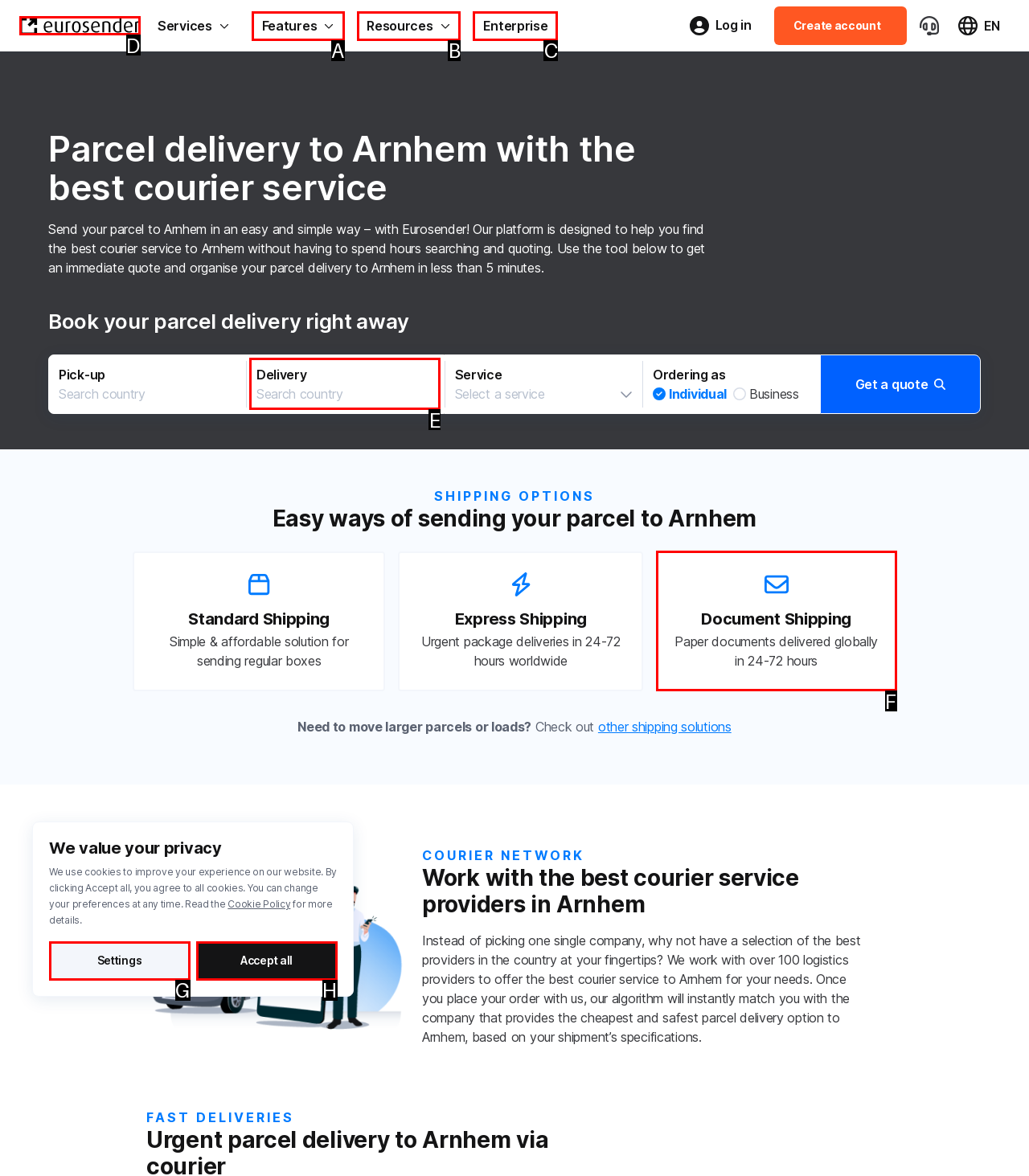Choose the letter of the element that should be clicked to complete the task: Navigate to home
Answer with the letter from the possible choices.

D